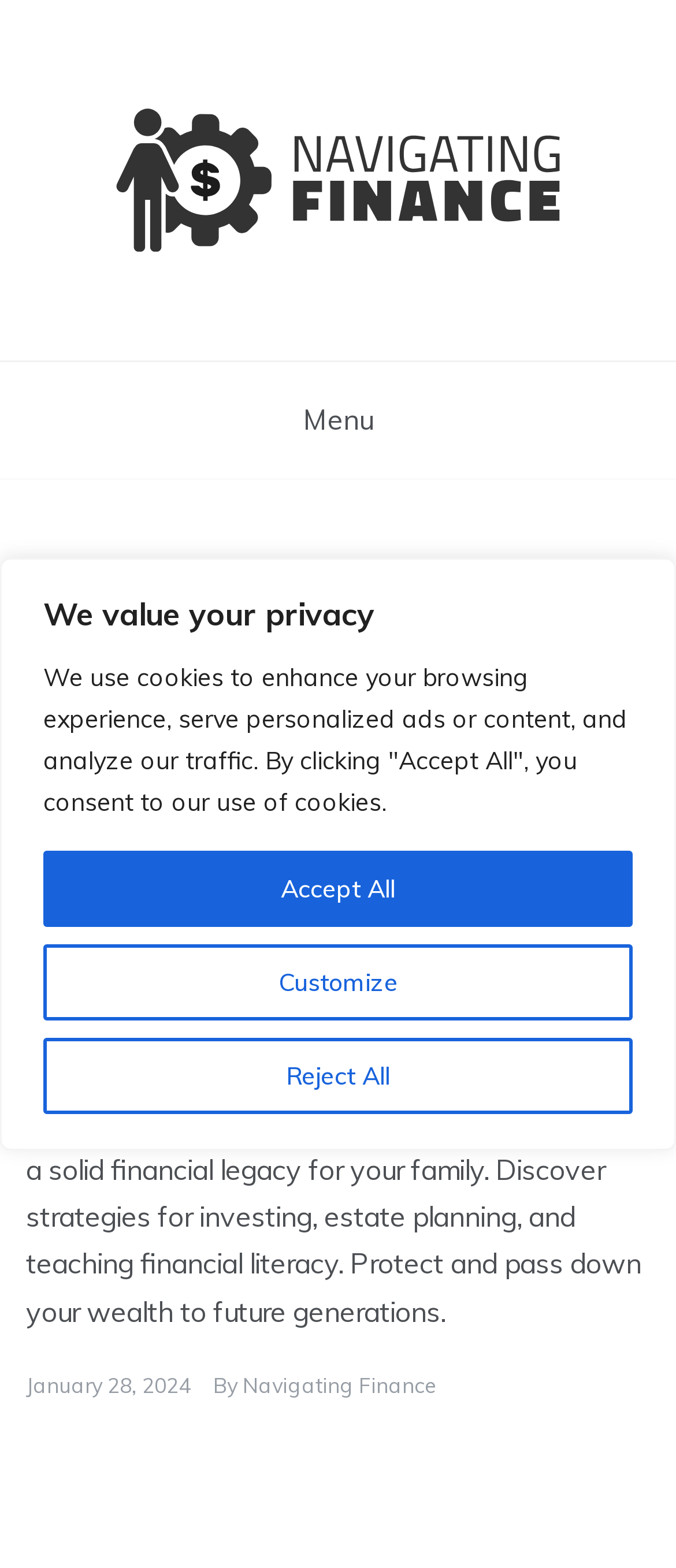Please reply with a single word or brief phrase to the question: 
How many links are there in the breadcrumbs navigation?

3